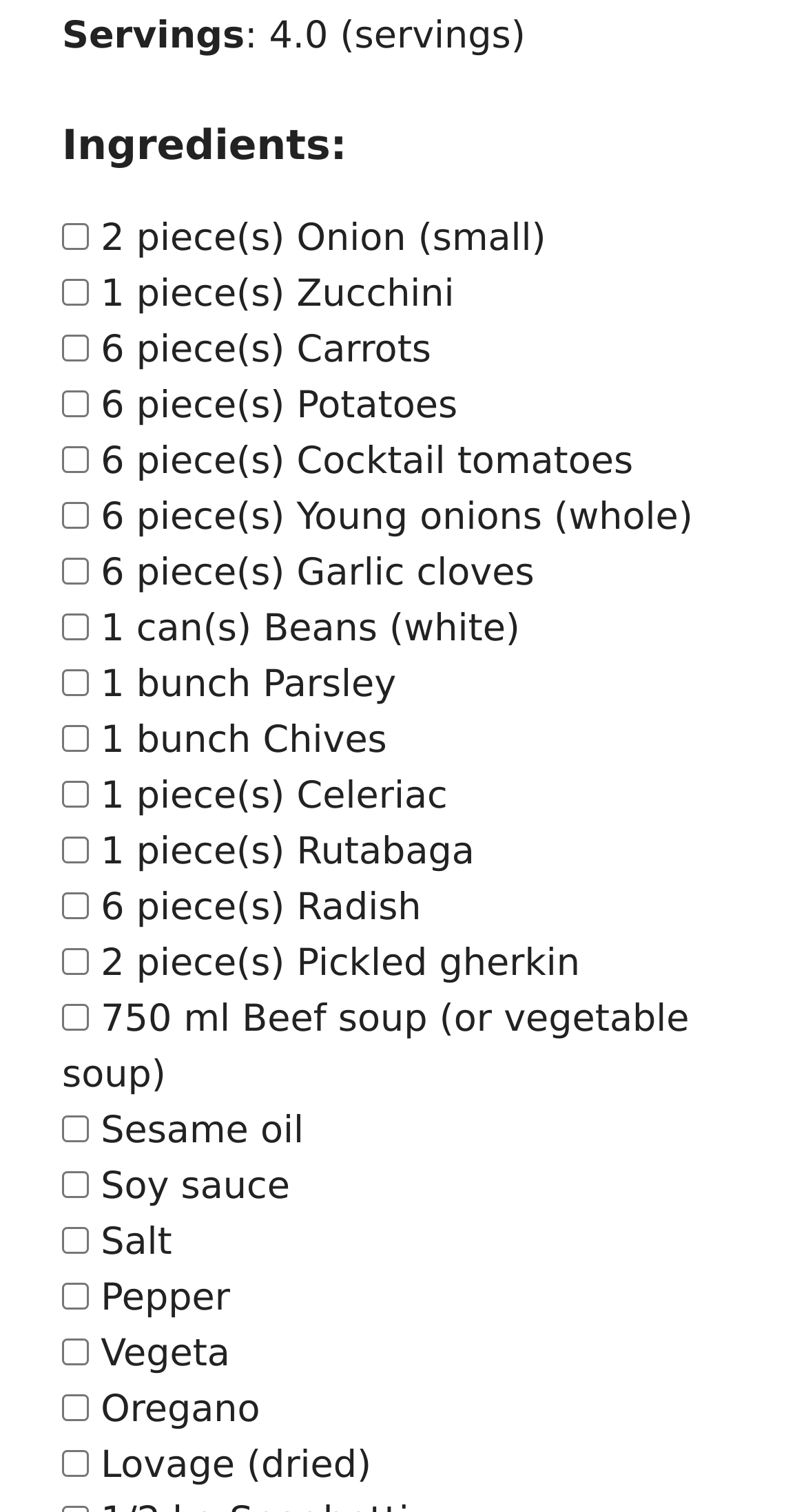Provide your answer in one word or a succinct phrase for the question: 
Is Sesame oil an ingredient?

Yes